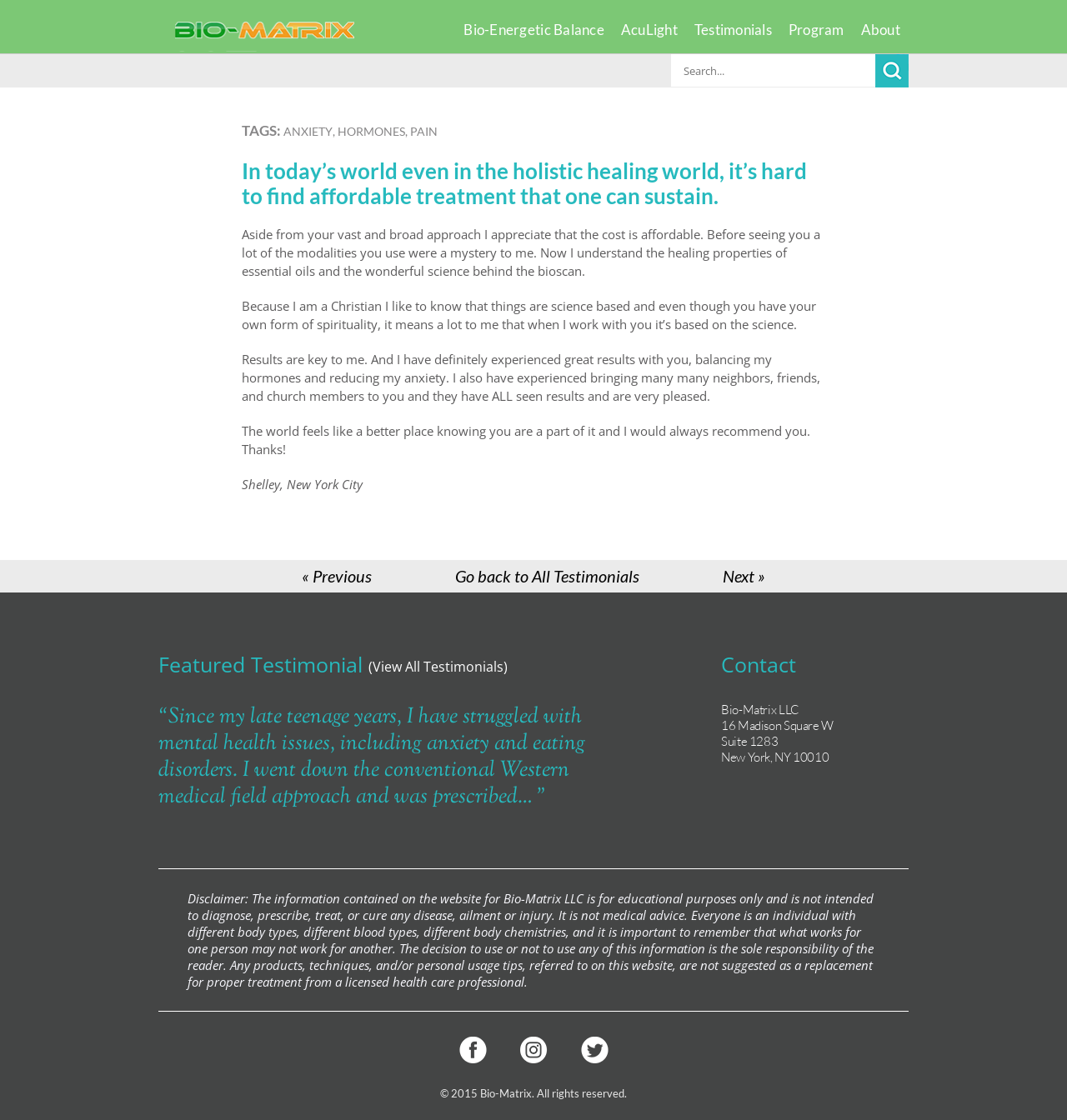Using the provided element description: "Go back to All Testimonials", determine the bounding box coordinates of the corresponding UI element in the screenshot.

[0.427, 0.505, 0.599, 0.523]